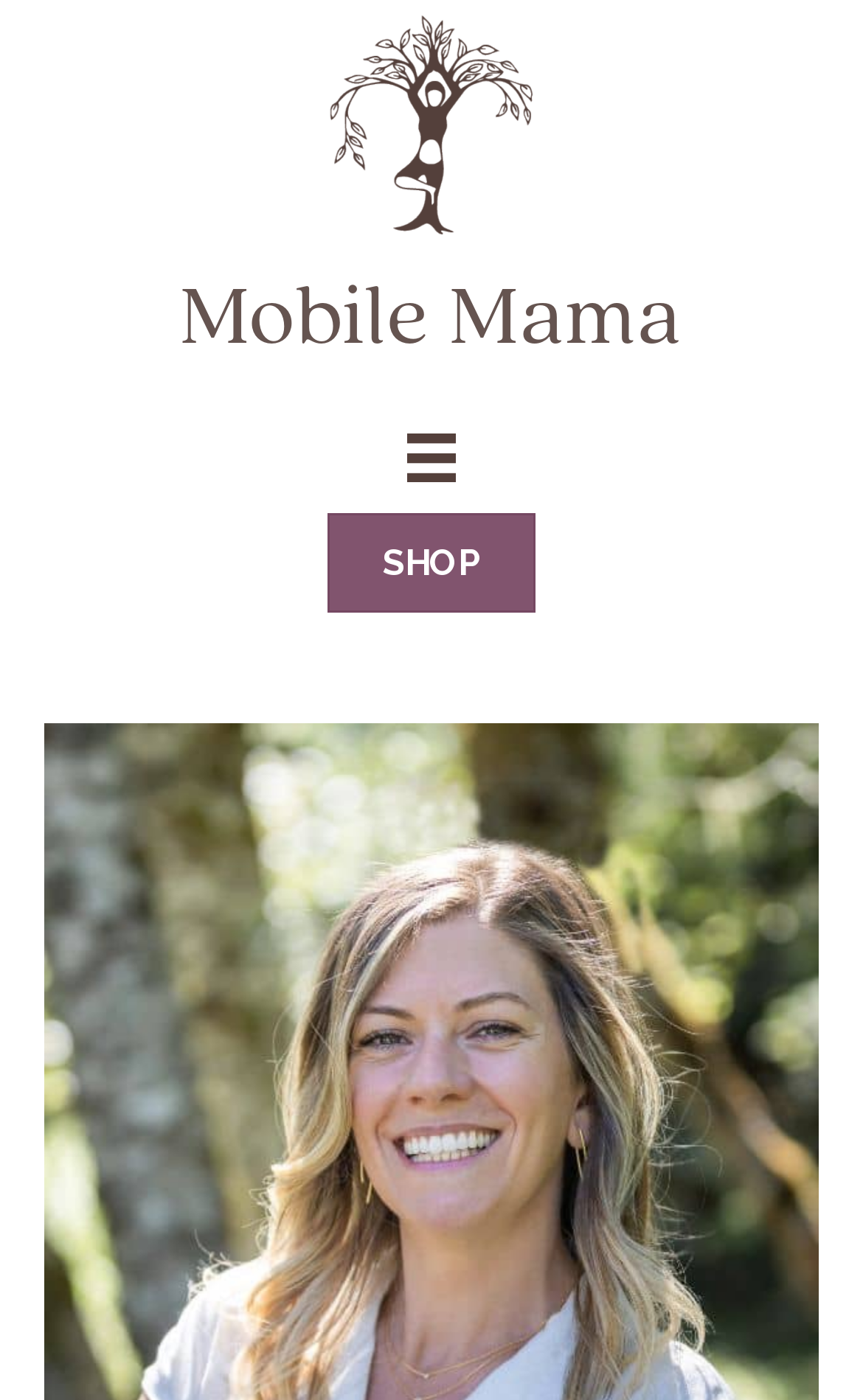What is the name of the intern?
Give a one-word or short-phrase answer derived from the screenshot.

Erin Przylucki